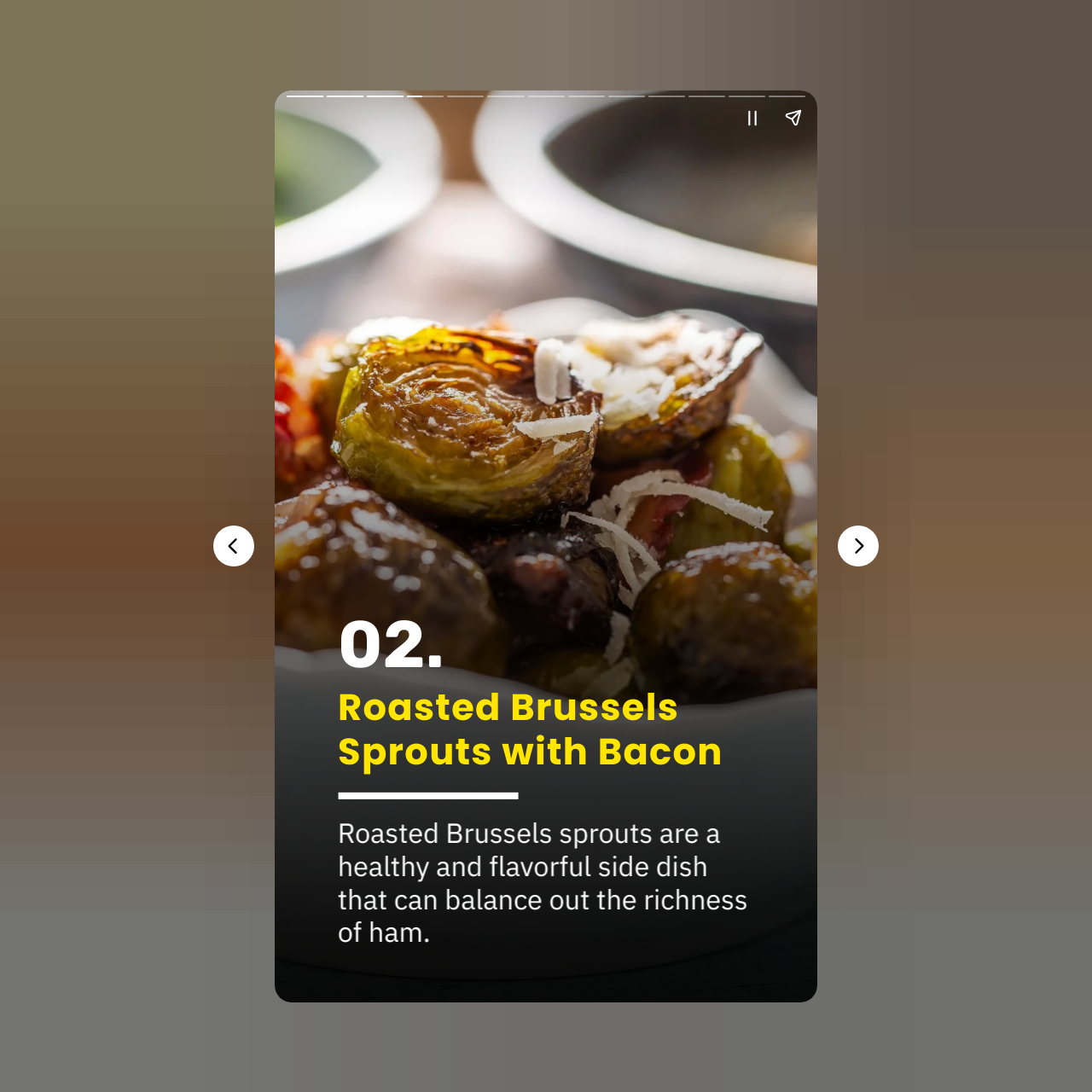Identify the headline of the webpage and generate its text content.

10 Easy Side Dishes So Good They'll Upstage Your Ham Dinner